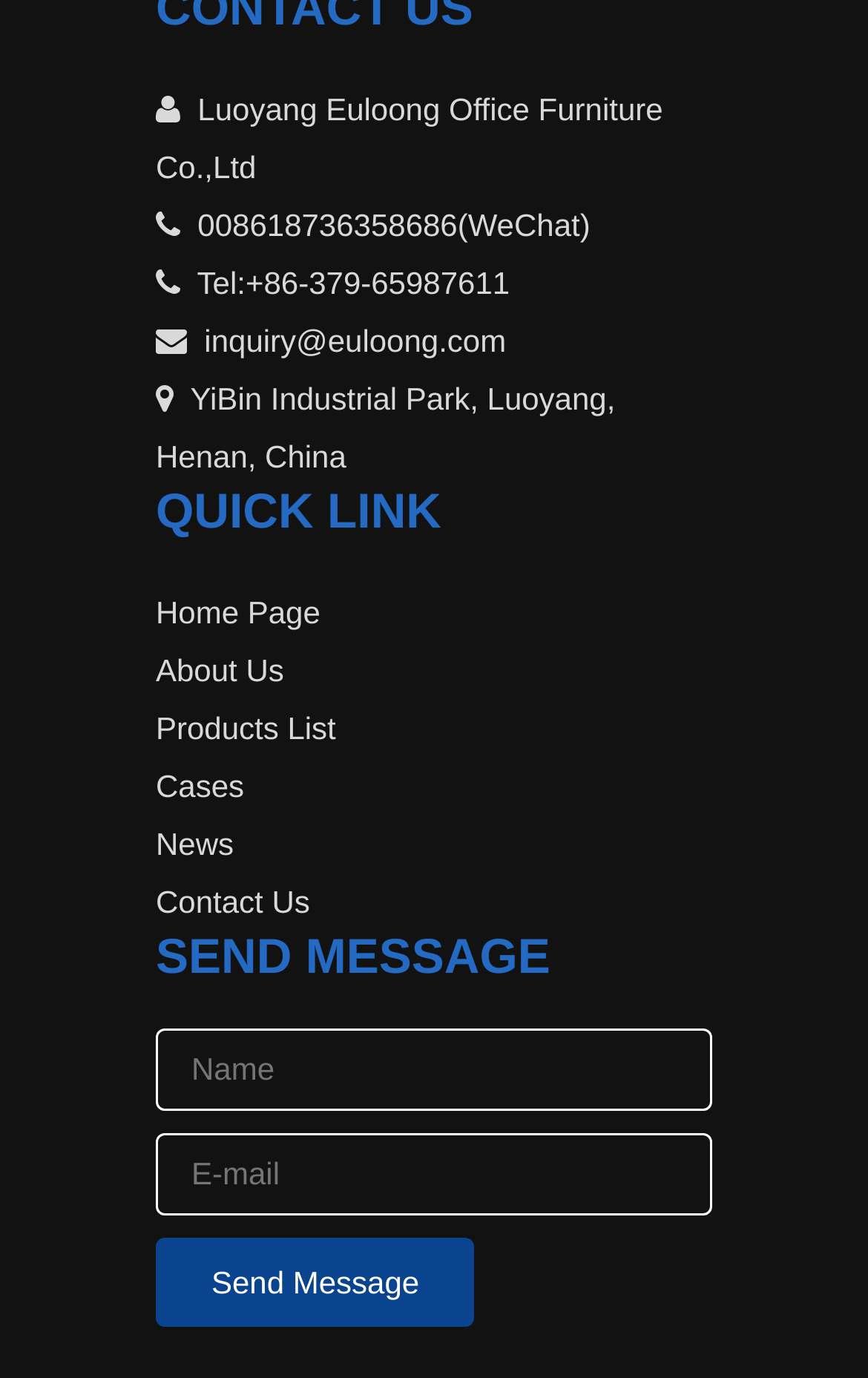Could you provide the bounding box coordinates for the portion of the screen to click to complete this instruction: "Click the 30khz 800w Handheld Ultrasonic Spot Welder High-Precision Ultrasonic Plastic Welding System link"?

None